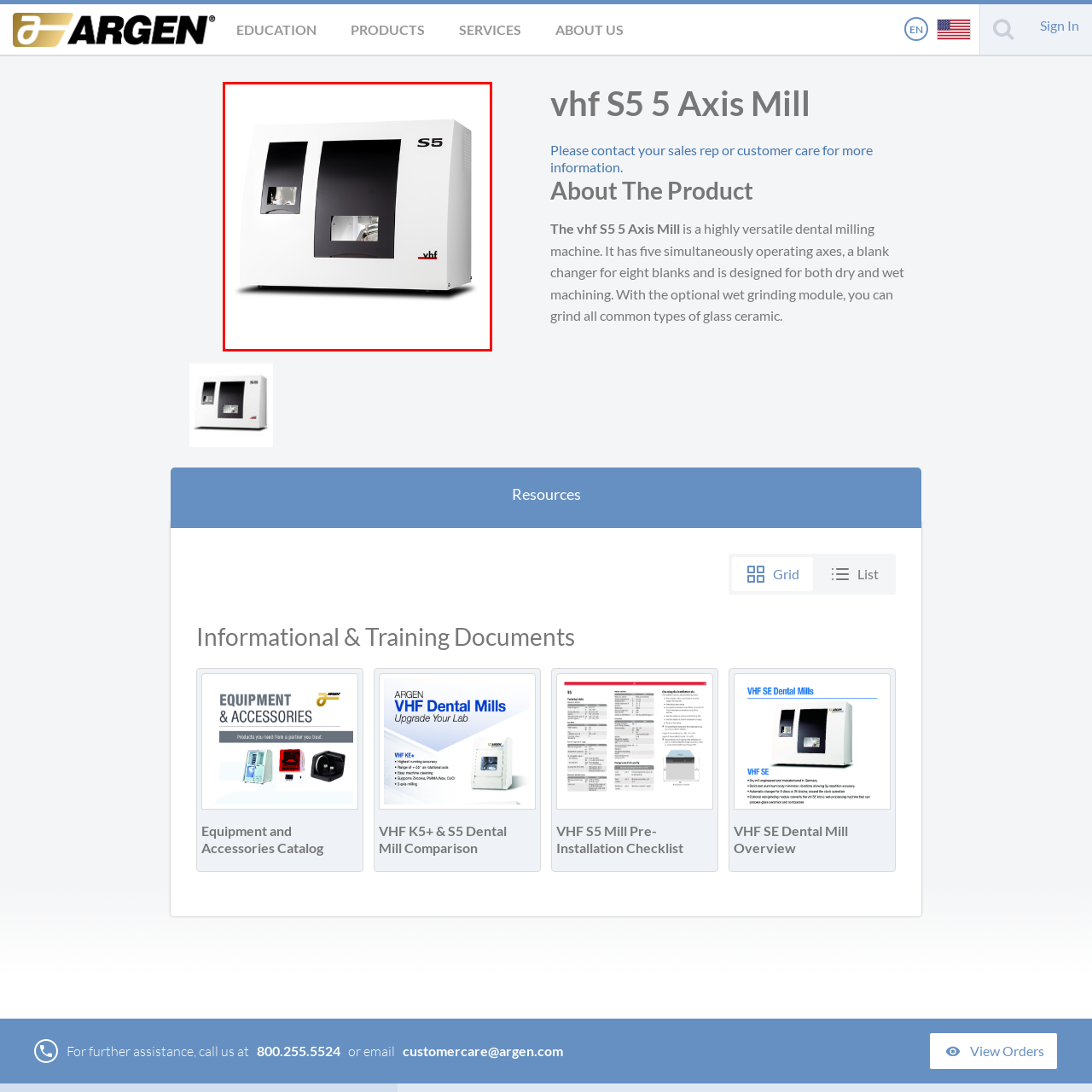Look at the image segment within the red box, How many axes operate simultaneously in the S5? Give a brief response in one word or phrase.

Five